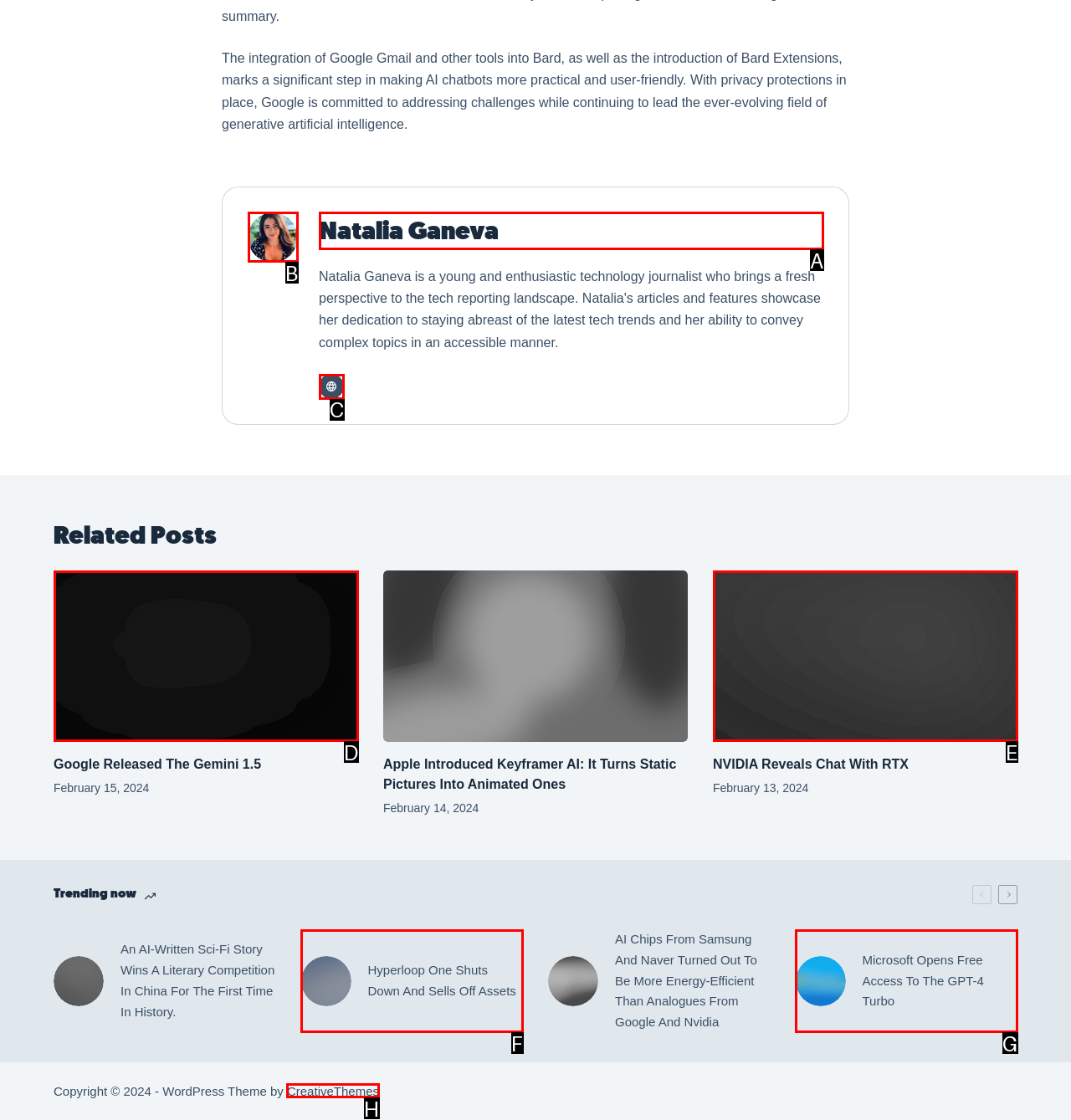Based on the task: Read the post by Natalia Ganeva, which UI element should be clicked? Answer with the letter that corresponds to the correct option from the choices given.

A